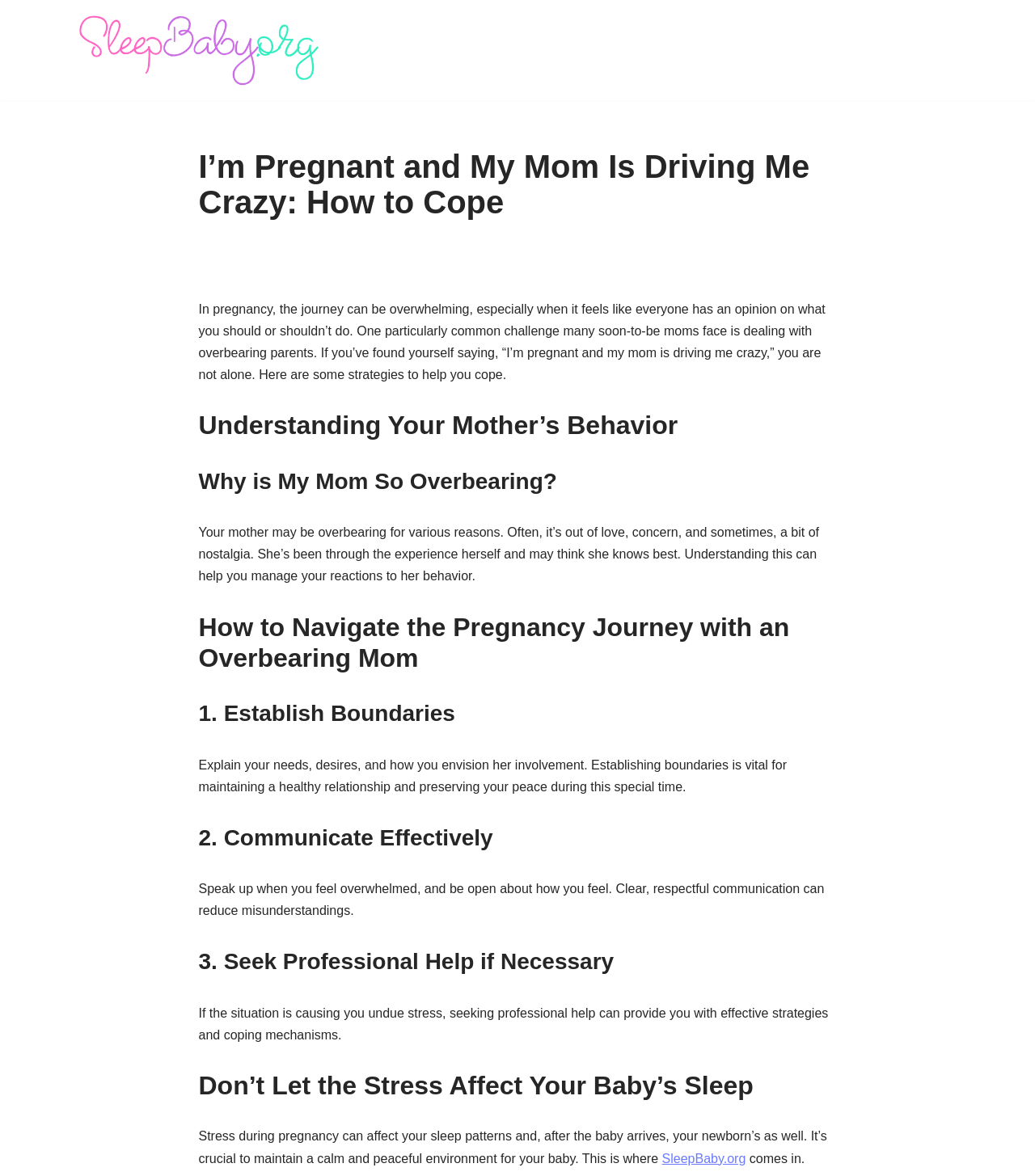Using the description "Skip to content", predict the bounding box of the relevant HTML element.

[0.0, 0.022, 0.023, 0.036]